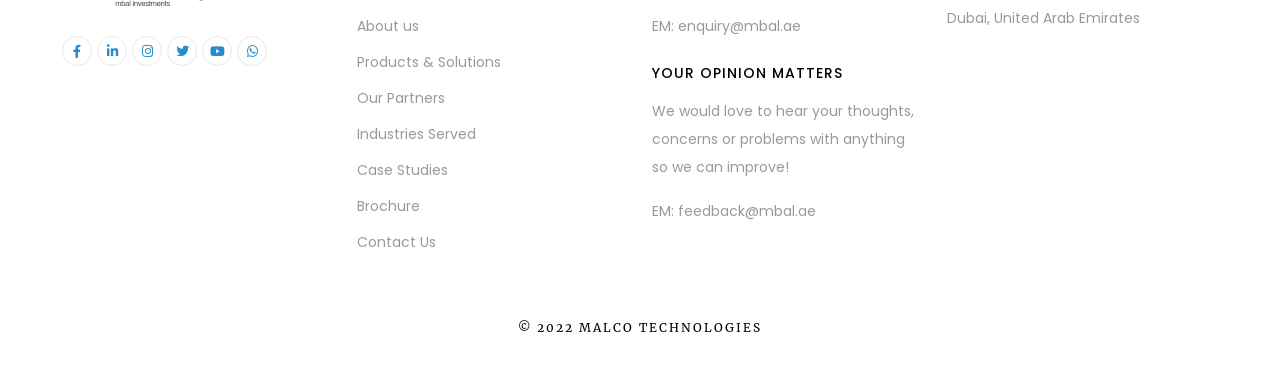What is the year of copyright?
Using the image, provide a concise answer in one word or a short phrase.

2022